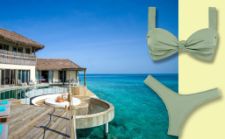Use a single word or phrase to answer the question: What is the atmosphere of the villa?

Inviting